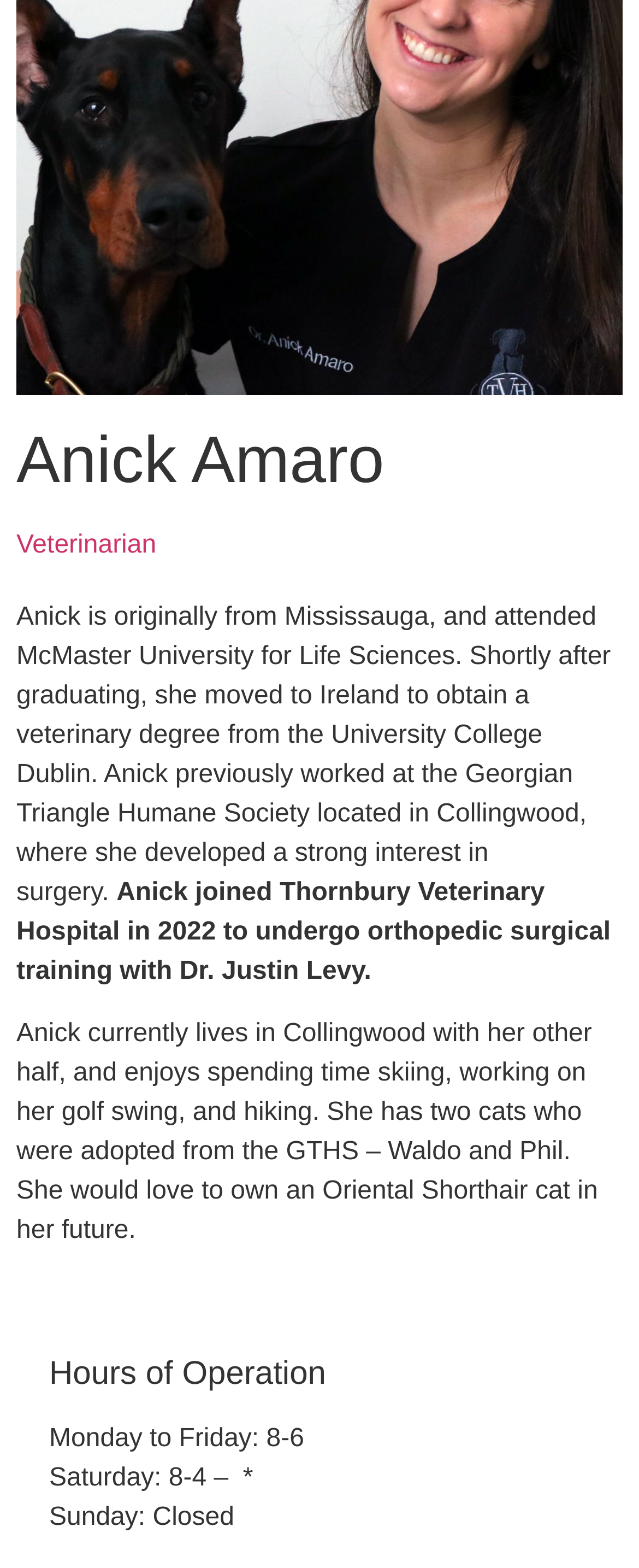Identify the bounding box of the HTML element described here: "Note New Schedule". Provide the coordinates as four float numbers between 0 and 1: [left, top, right, bottom].

[0.396, 0.934, 0.777, 0.951]